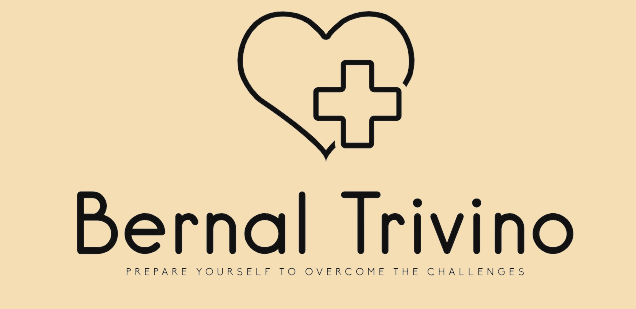Craft a thorough explanation of what is depicted in the image.

The image features a stylized logo for "Bernal Trivino," creatively integrating a heart shape with a medical cross symbol, suggesting a focus on health and care. Below the graphic, the name "Bernal Trivino" is prominently displayed in a modern, bold font, evoking a sense of reliability and professionalism. Accompanying the logo is the tagline "Prepare yourself to overcome the challenges," which emphasizes a message of resilience and readiness in the face of difficulties. The color palette includes warm tones that add a welcoming feel, making the overall design visually appealing and aligned with themes of support and health. This logo encapsulates a commitment to personal well-being and empowerment.